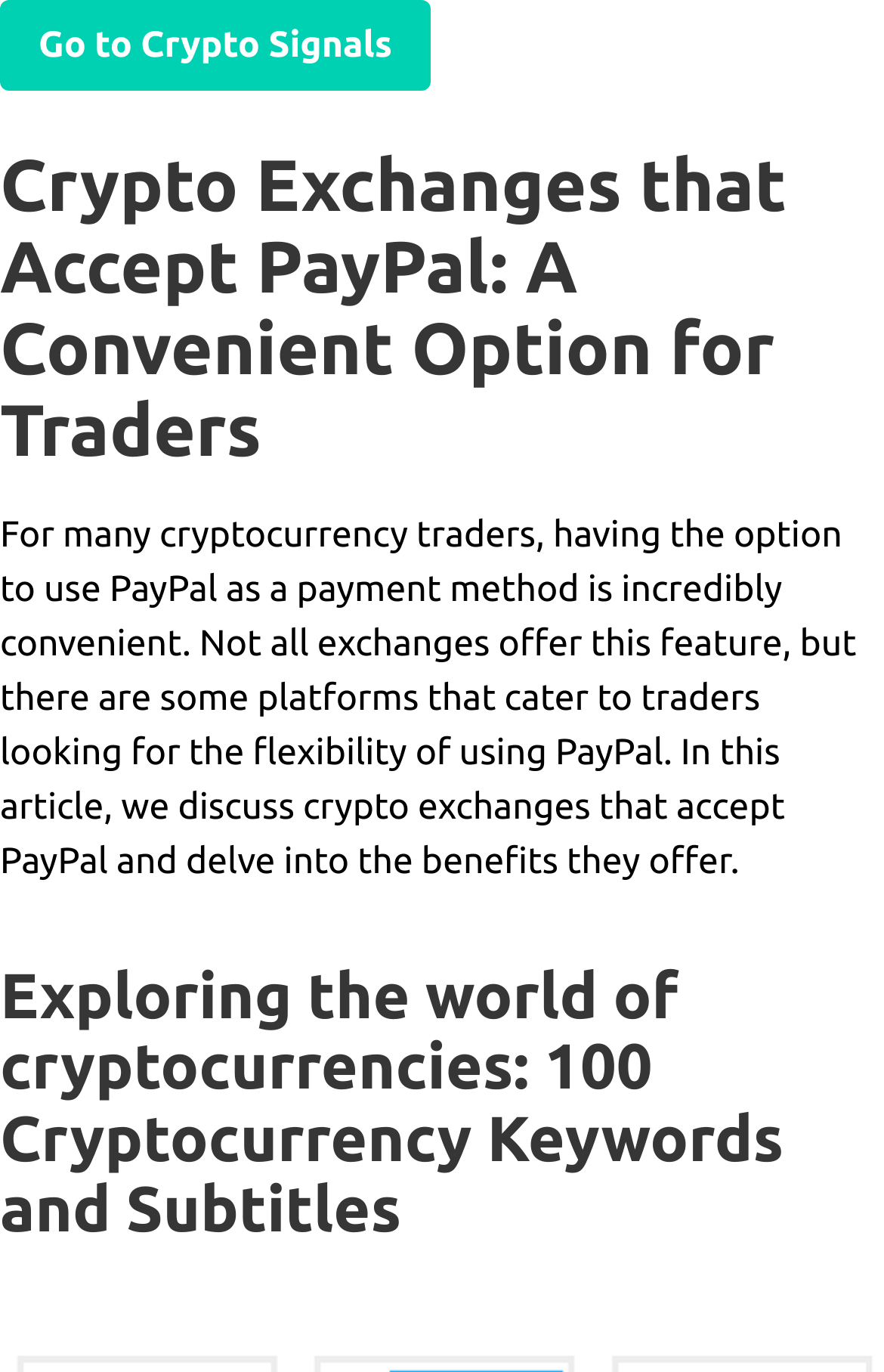Calculate the bounding box coordinates for the UI element based on the following description: "Go to Crypto Signals". Ensure the coordinates are four float numbers between 0 and 1, i.e., [left, top, right, bottom].

[0.0, 0.0, 0.487, 0.066]